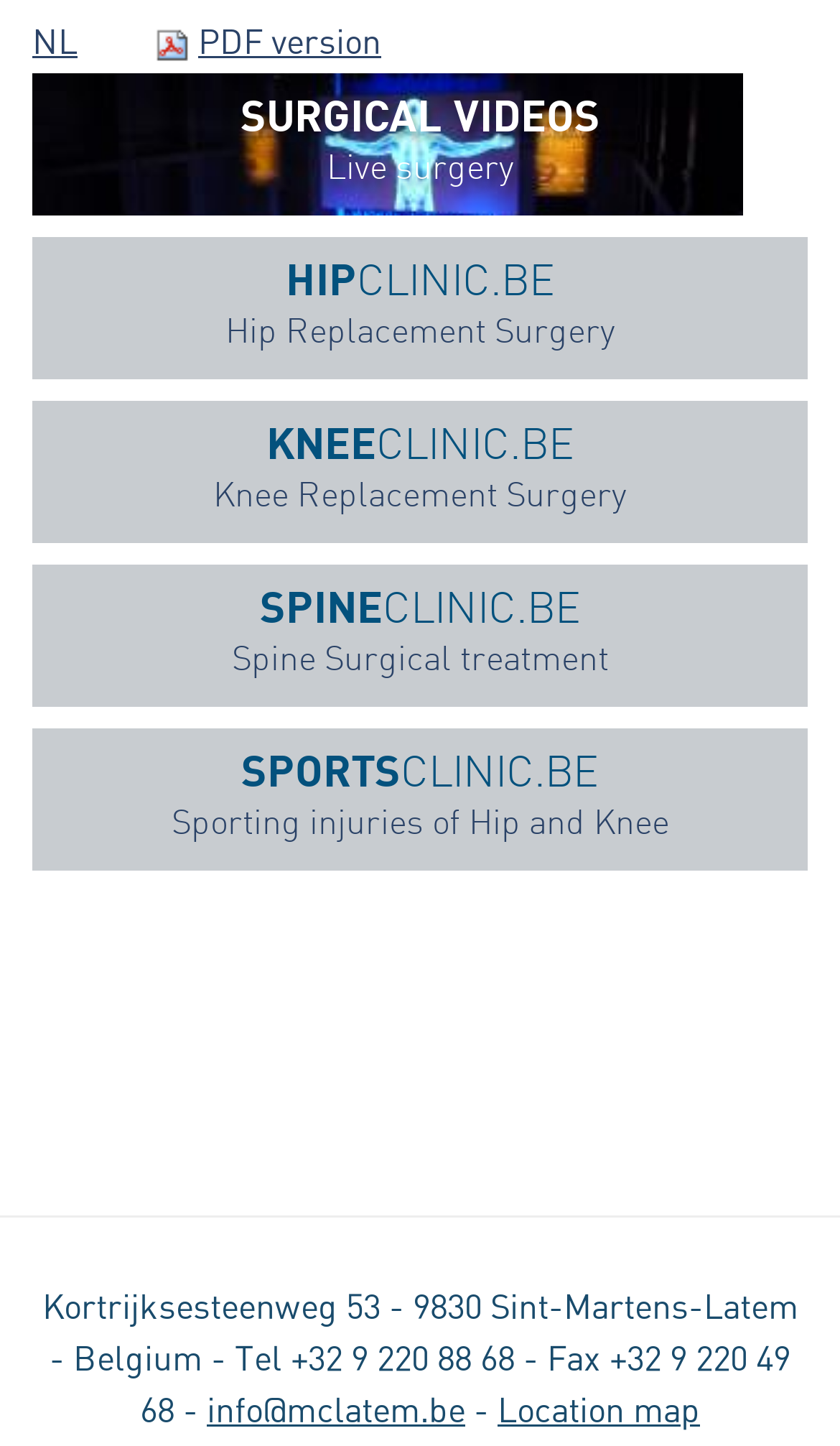Given the description "Spineclinic.be Spine Surgical treatment", provide the bounding box coordinates of the corresponding UI element.

[0.038, 0.39, 0.962, 0.489]